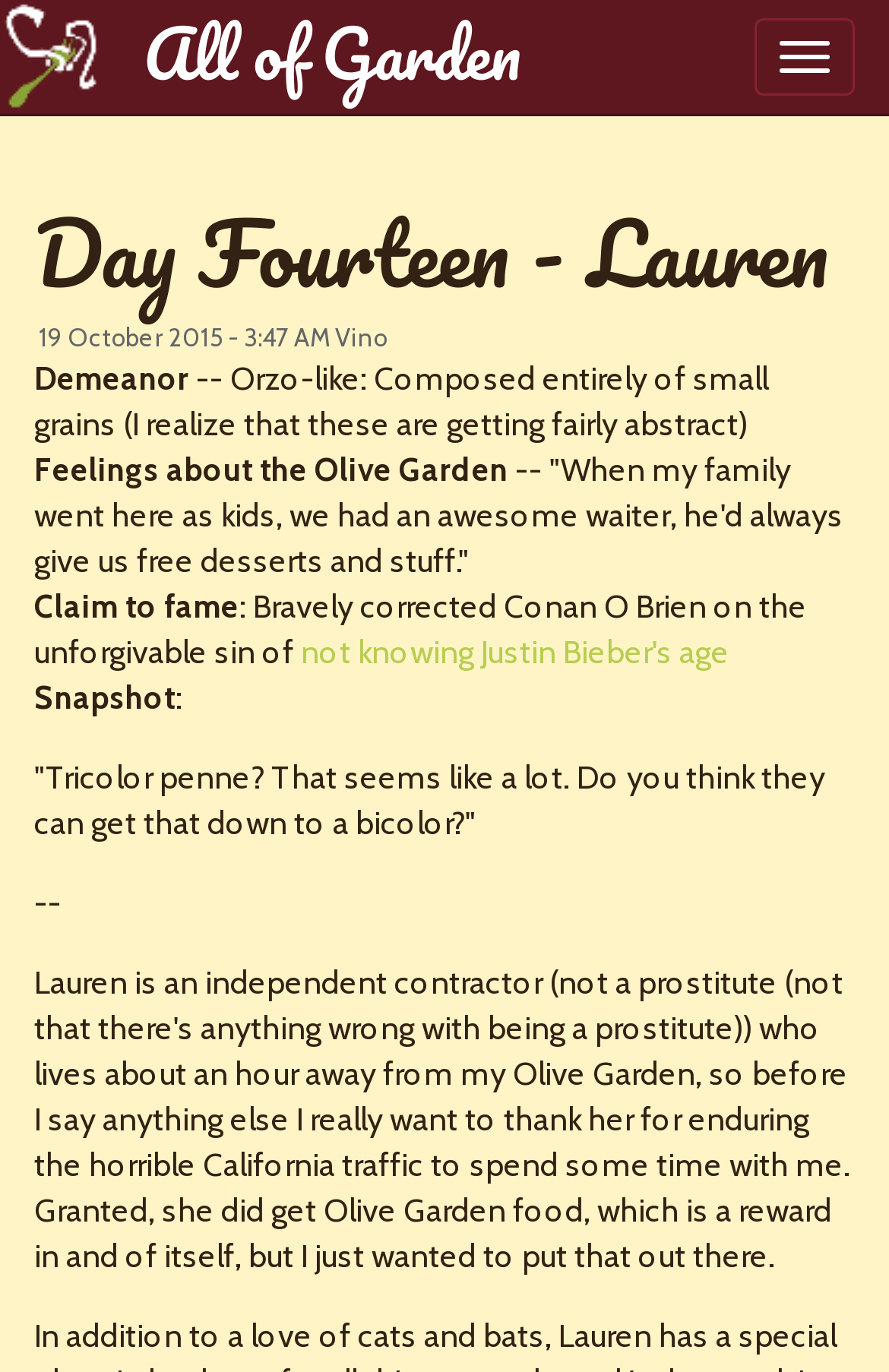What type of pasta is mentioned in the snapshot?
Look at the image and respond with a one-word or short-phrase answer.

Tricolor penne